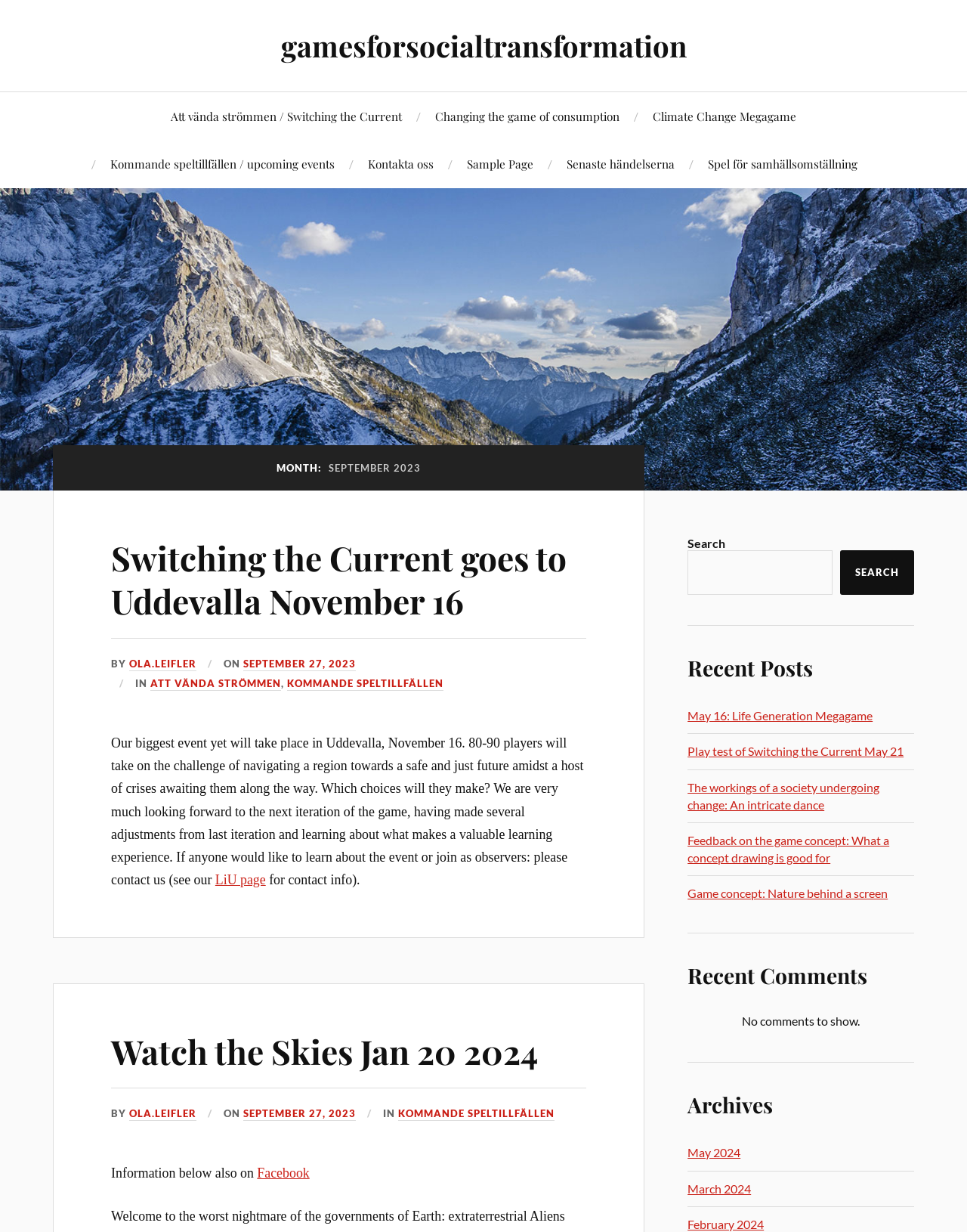Using the description: "Facebook", determine the UI element's bounding box coordinates. Ensure the coordinates are in the format of four float numbers between 0 and 1, i.e., [left, top, right, bottom].

[0.266, 0.946, 0.32, 0.958]